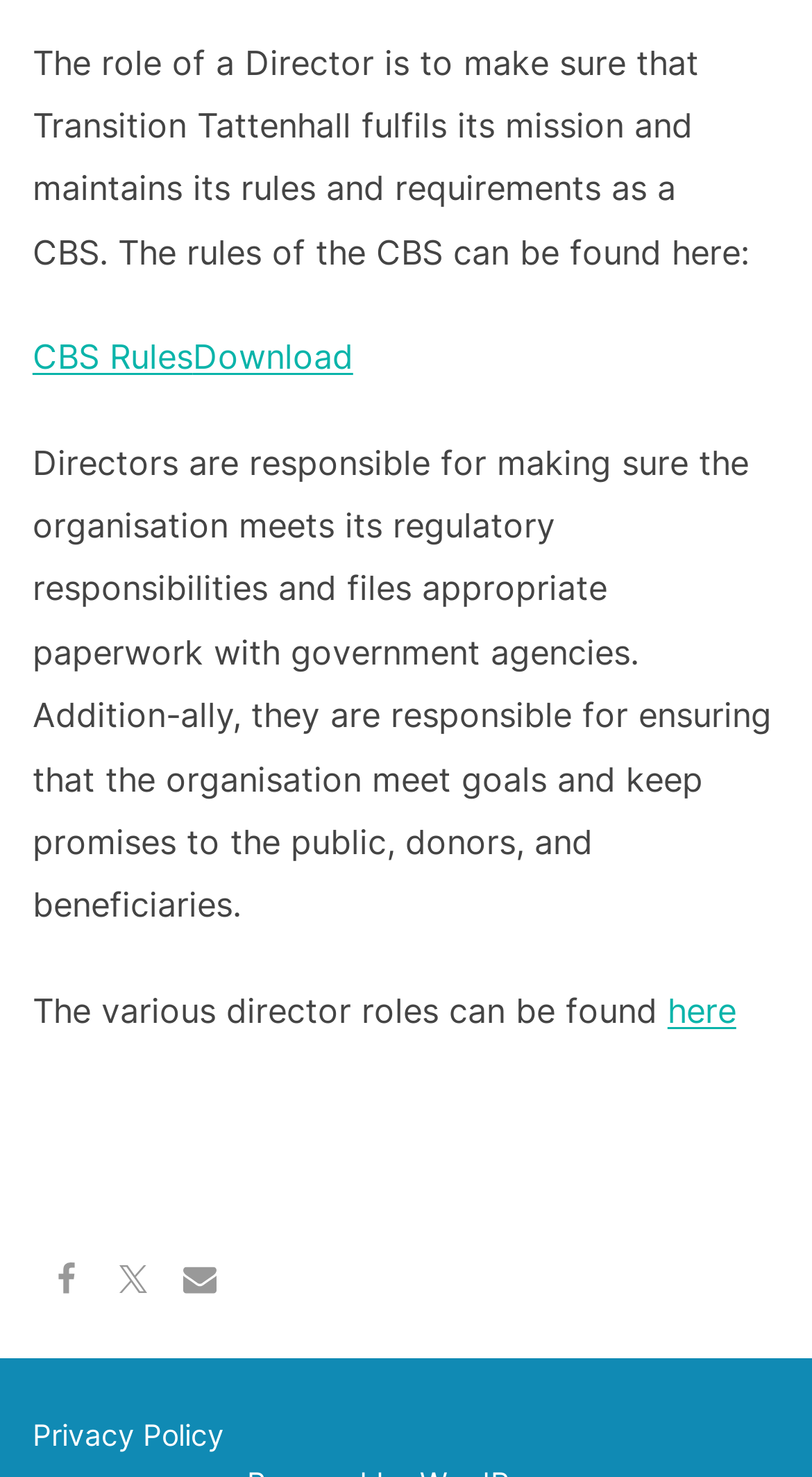Please answer the following question using a single word or phrase: What is the purpose of the Directors?

To ensure organisation meets goals